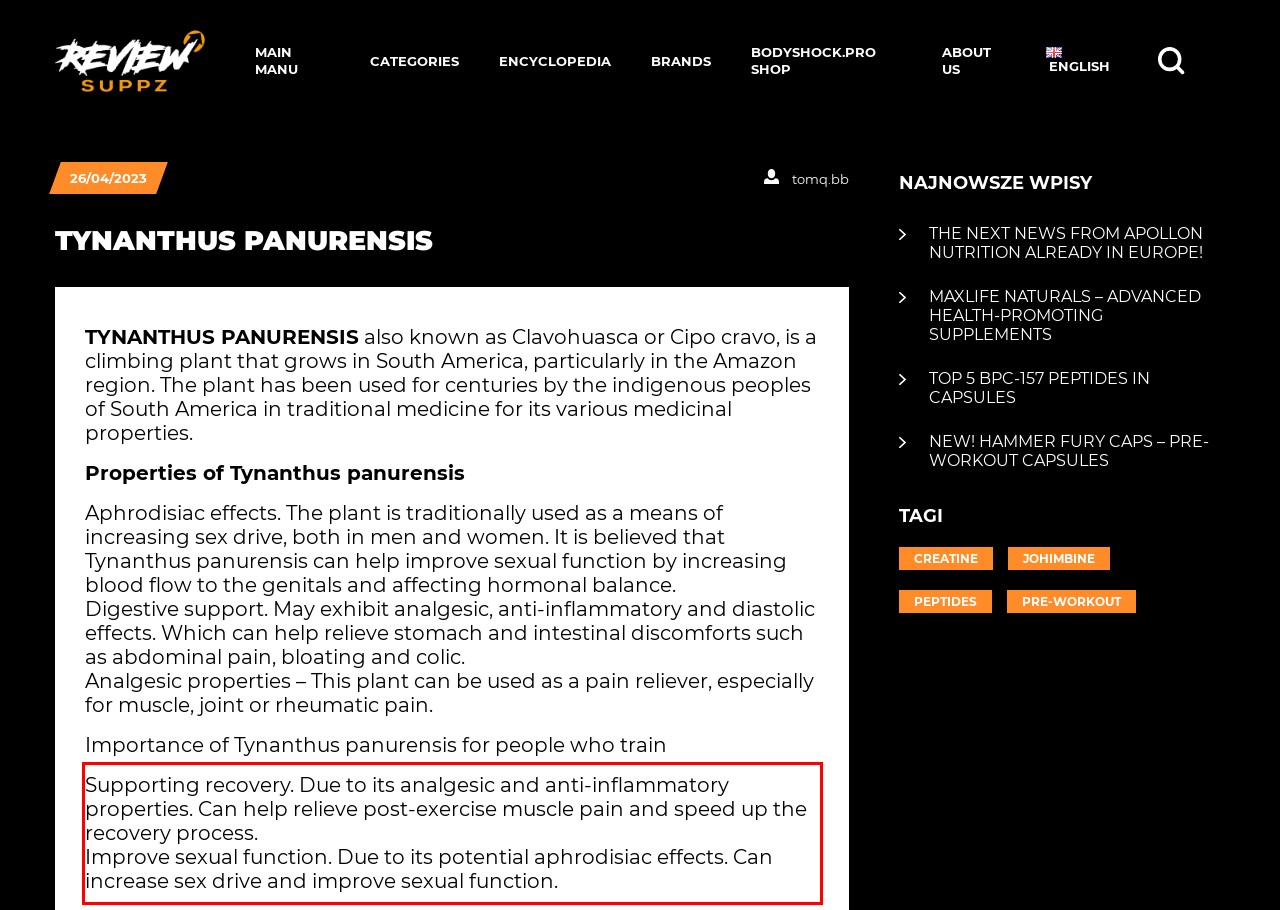Your task is to recognize and extract the text content from the UI element enclosed in the red bounding box on the webpage screenshot.

Supporting recovery. Due to its analgesic and anti-inflammatory properties. Can help relieve post-exercise muscle pain and speed up the recovery process. Improve sexual function. Due to its potential aphrodisiac effects. Can increase sex drive and improve sexual function.